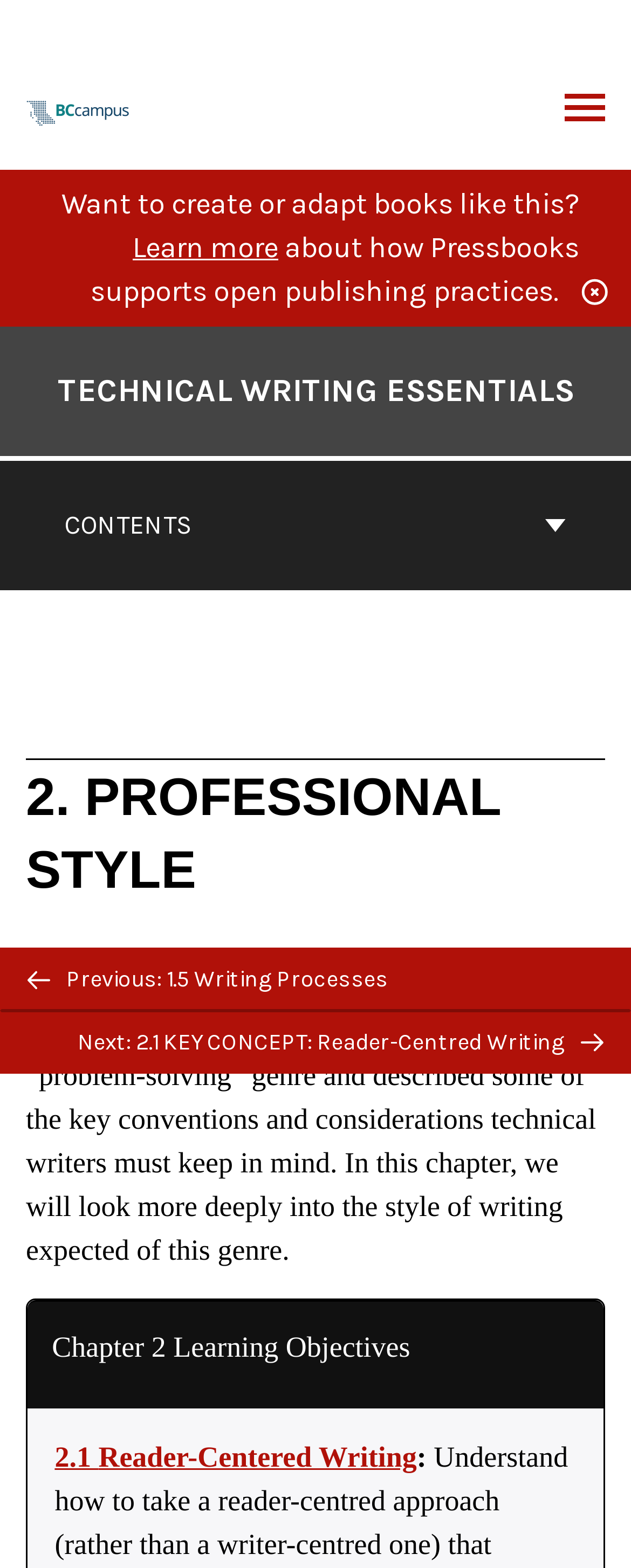What is the previous chapter about?
Please provide a comprehensive answer to the question based on the webpage screenshot.

I found the answer by looking at the link 'Previous: 1.5 Writing Processes' which indicates the previous chapter.